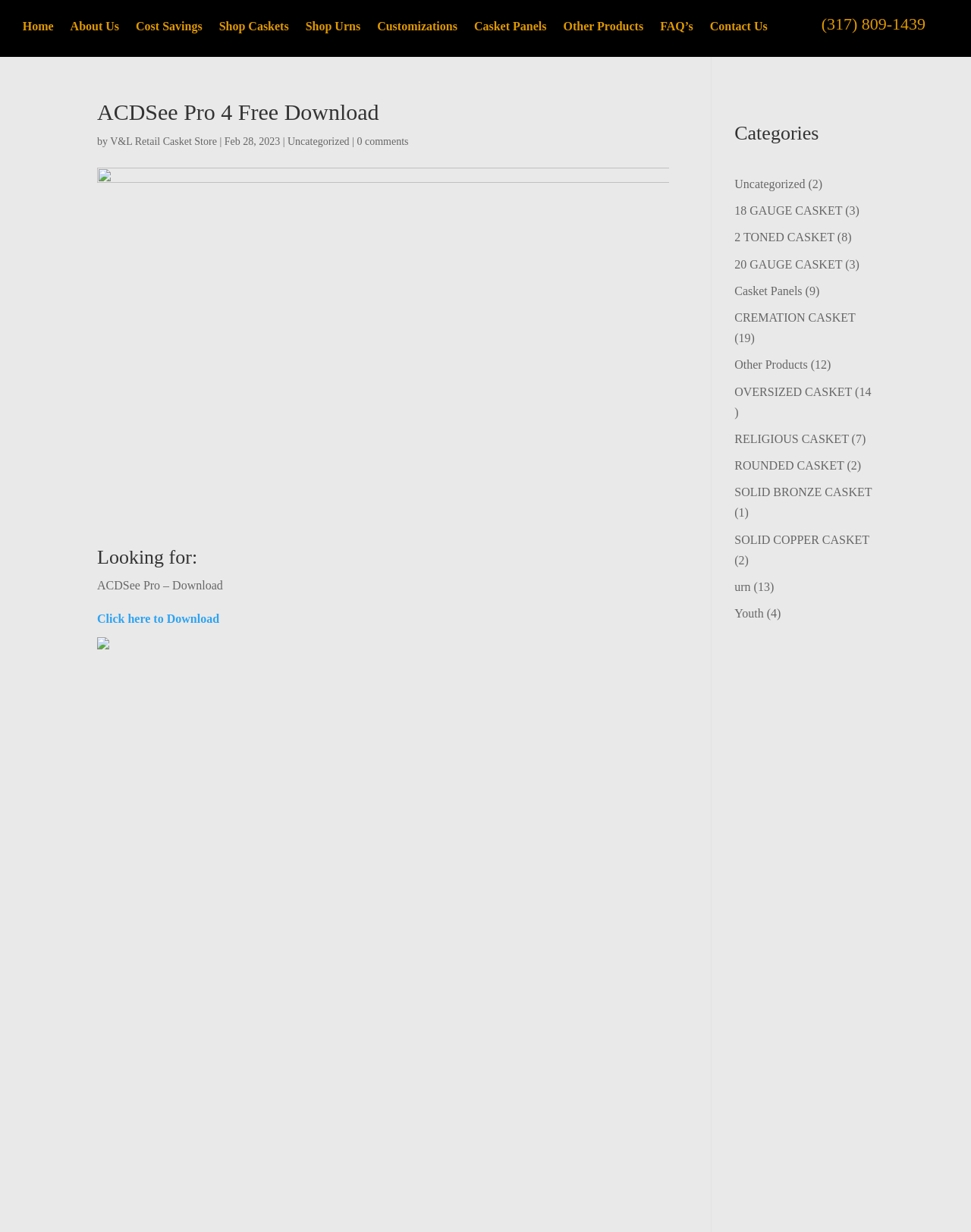Kindly determine the bounding box coordinates for the area that needs to be clicked to execute this instruction: "Contact Us".

[0.731, 0.017, 0.79, 0.031]